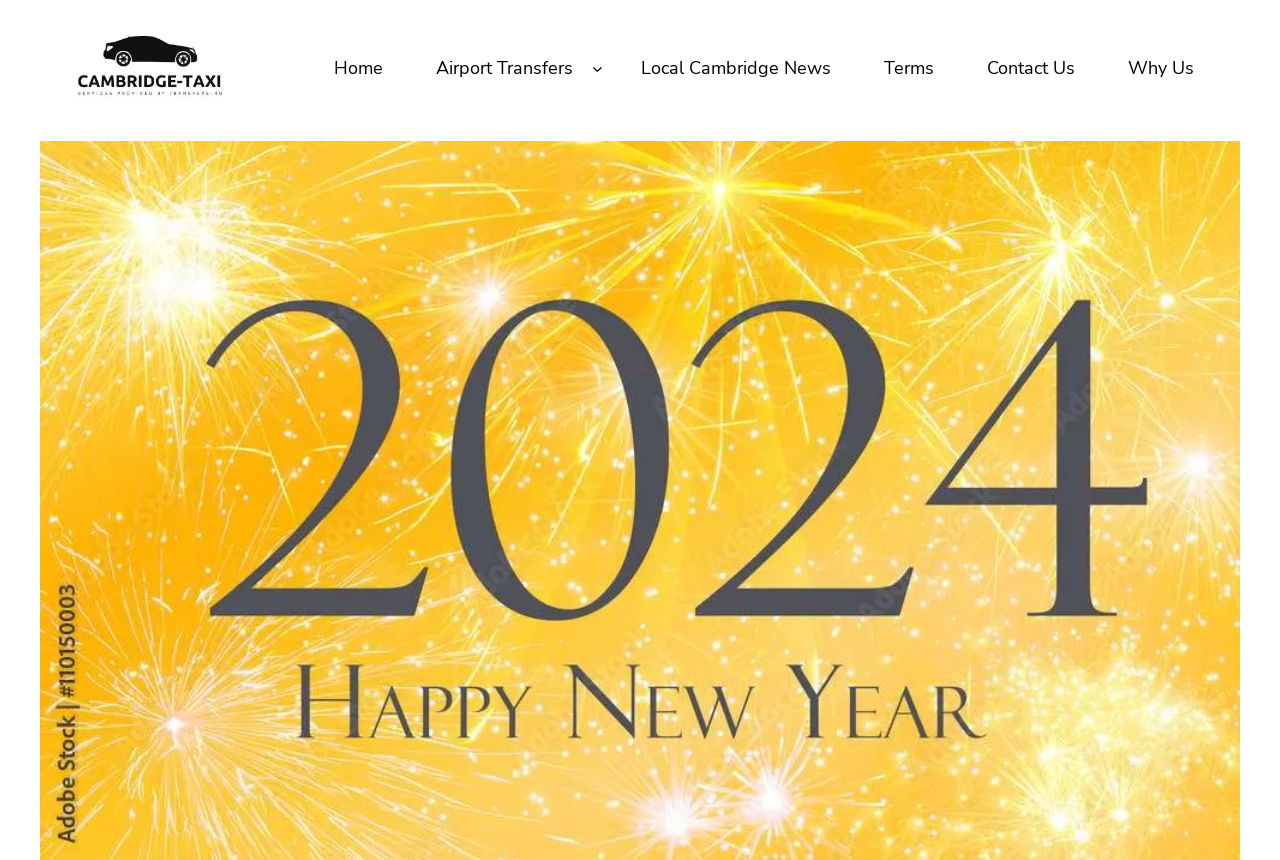Based on the element description Next », identify the bounding box of the UI element in the given webpage screenshot. The coordinates should be in the format (top-left x, top-left y, bottom-right x, bottom-right y) and must be between 0 and 1.

None